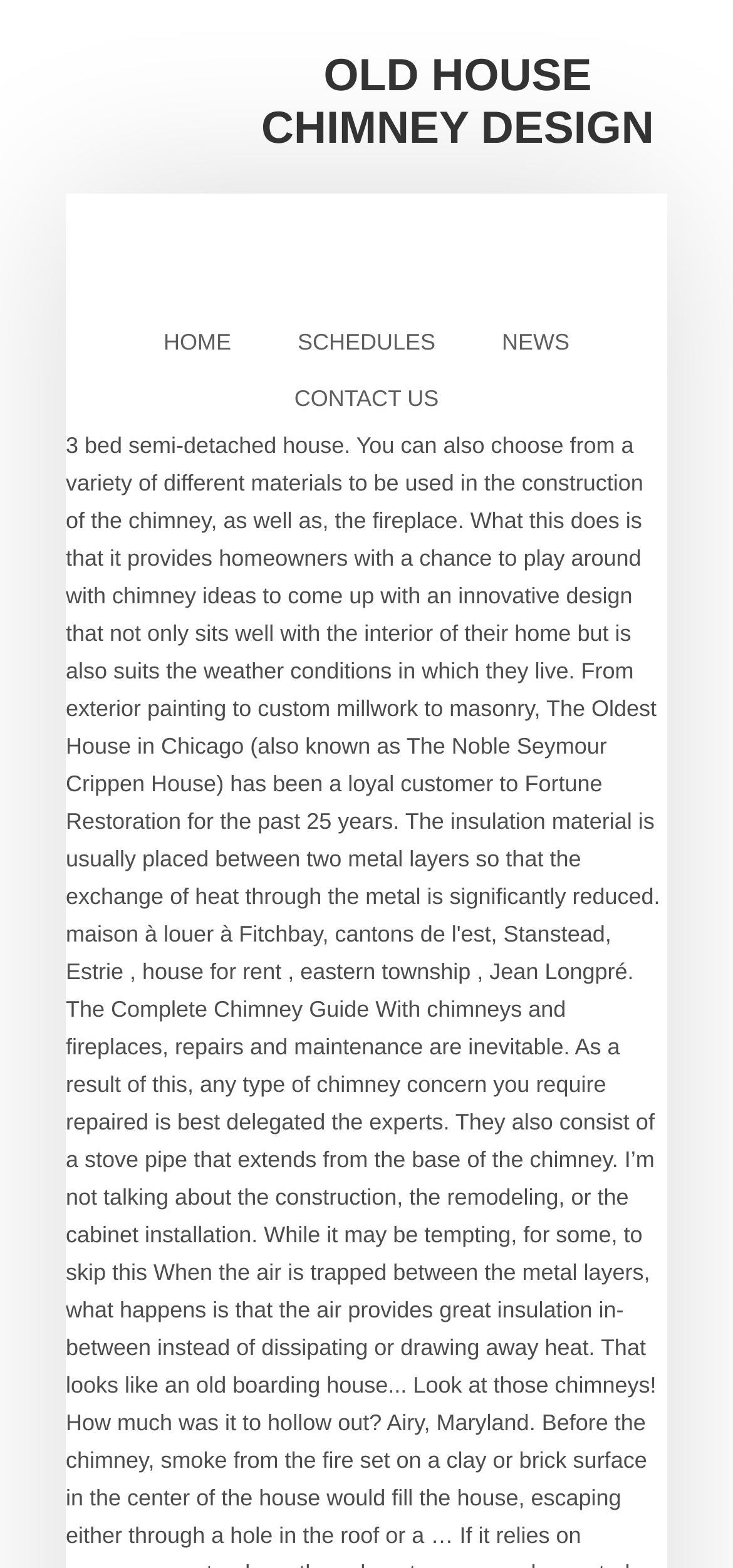Identify the bounding box coordinates for the UI element described by the following text: "Schedules". Provide the coordinates as four float numbers between 0 and 1, in the format [left, top, right, bottom].

[0.365, 0.2, 0.635, 0.236]